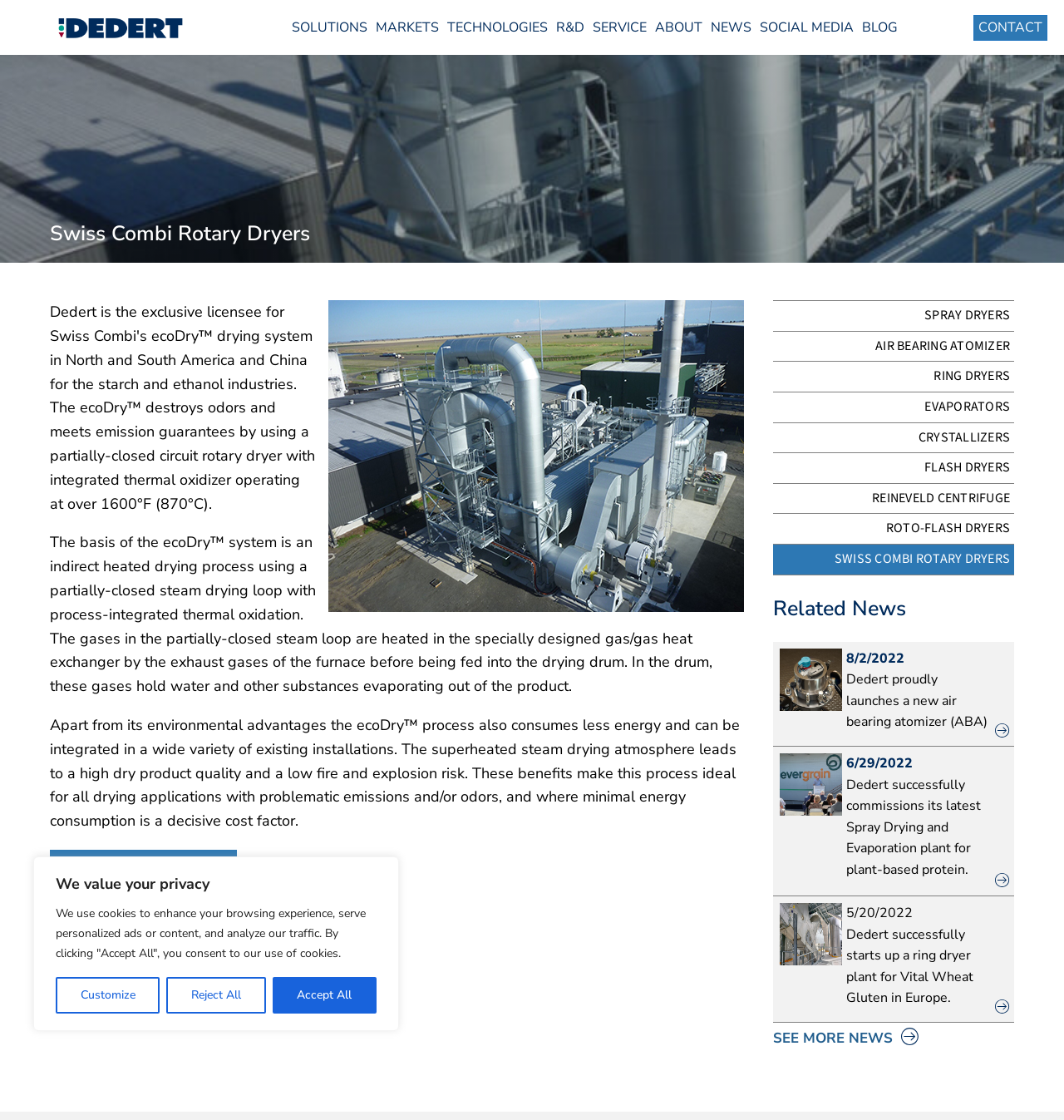Refer to the element description Flash Dryers and identify the corresponding bounding box in the screenshot. Format the coordinates as (top-left x, top-left y, bottom-right x, bottom-right y) with values in the range of 0 to 1.

[0.727, 0.404, 0.953, 0.431]